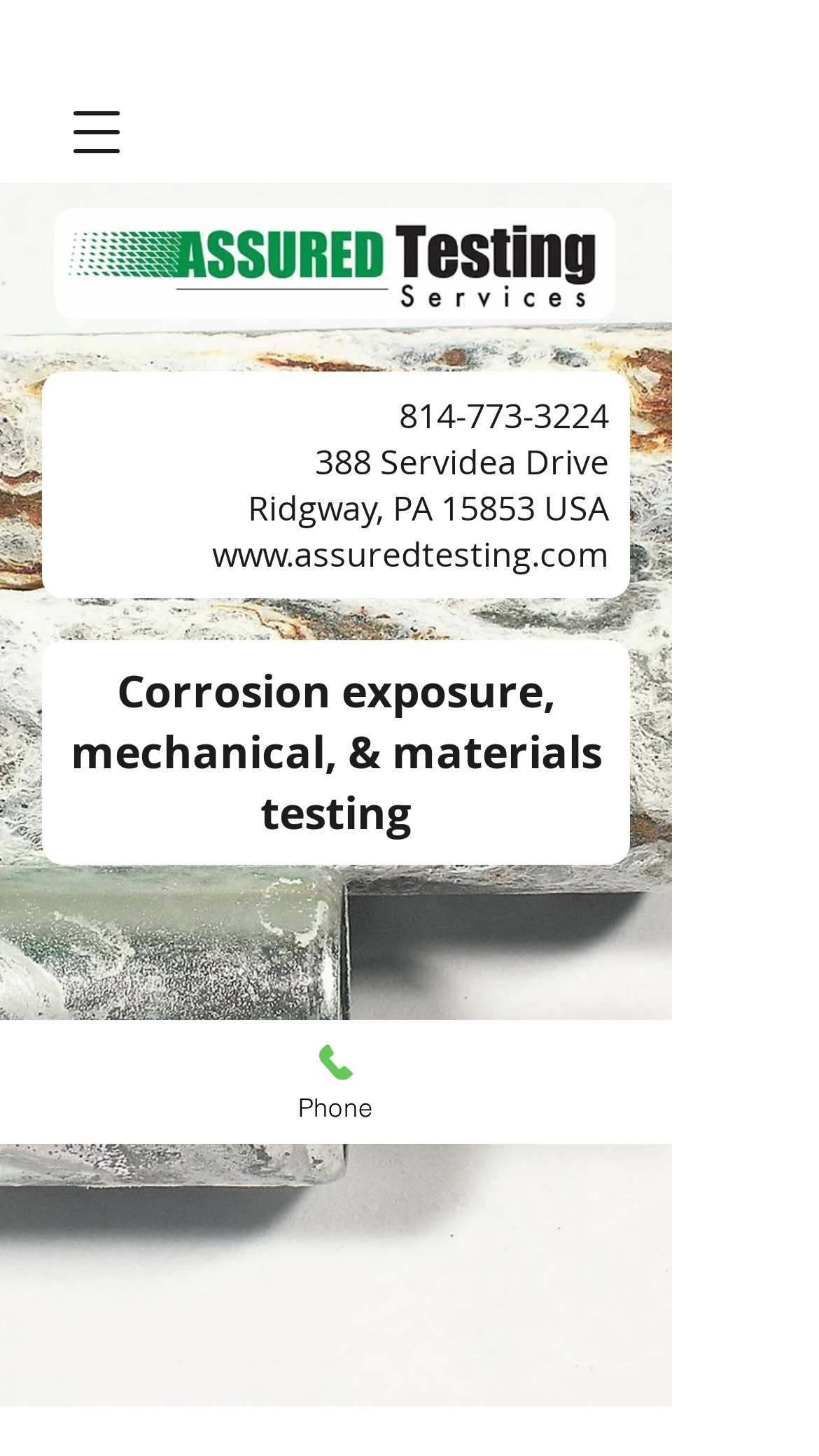What is the company name?
Using the visual information from the image, give a one-word or short-phrase answer.

Assured Testing